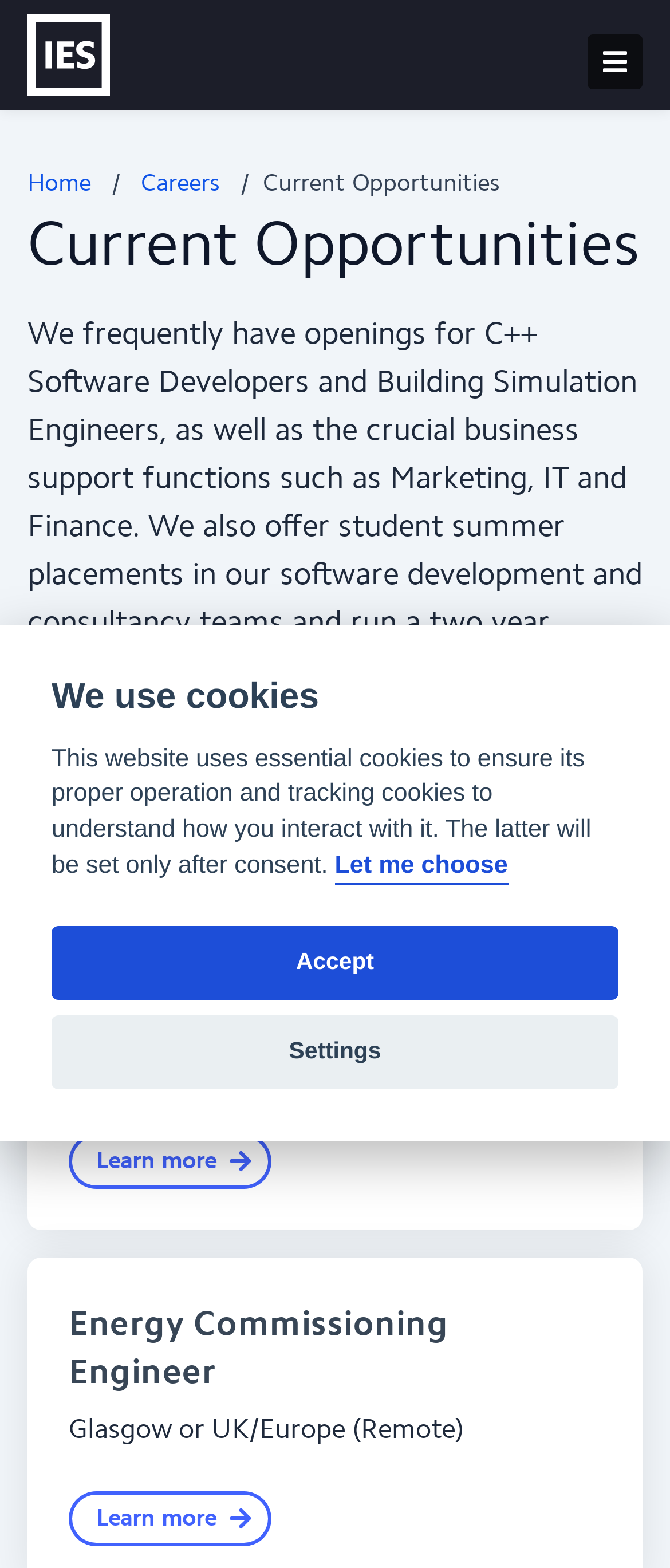Based on the description "Let me choose", find the bounding box of the specified UI element.

[0.499, 0.544, 0.758, 0.564]